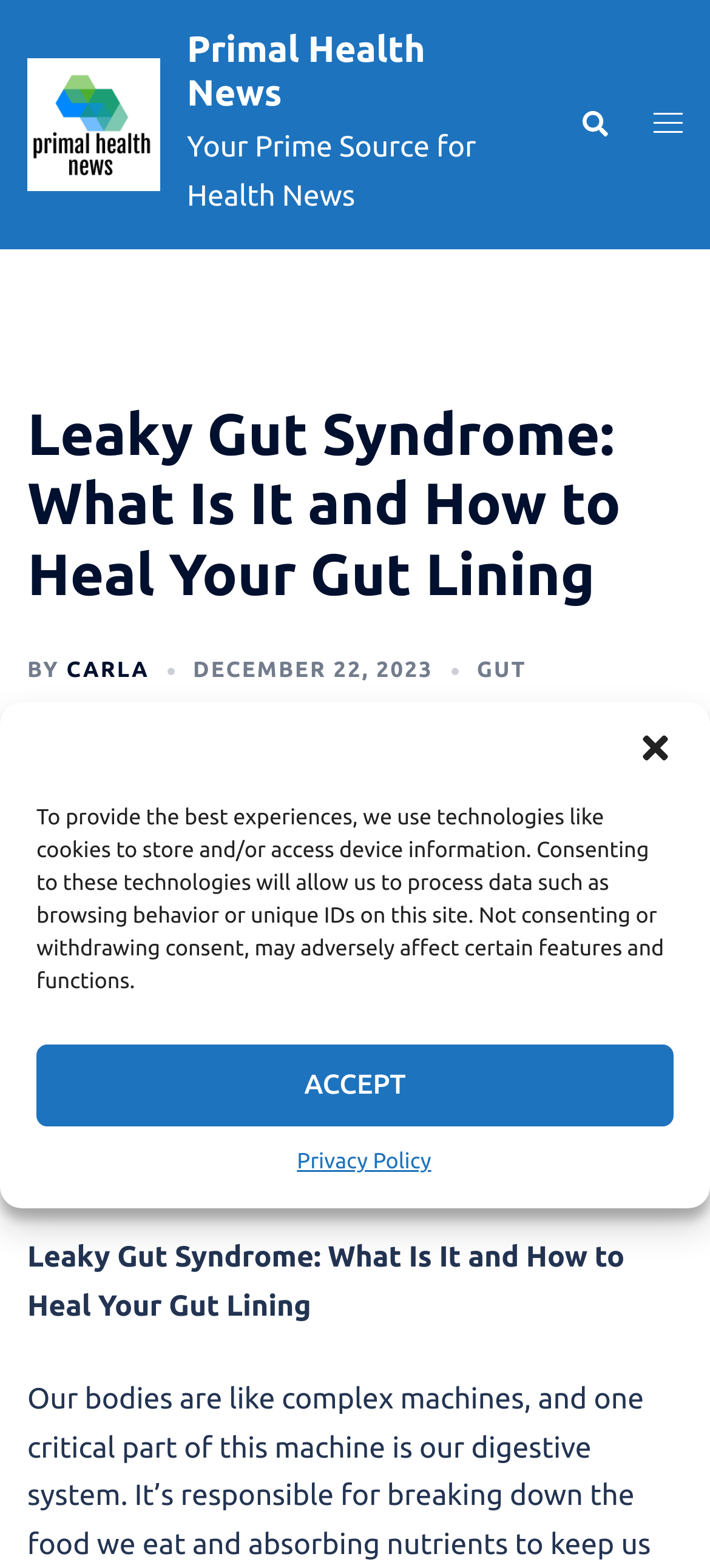Please find the bounding box coordinates of the clickable region needed to complete the following instruction: "Toggle the menu". The bounding box coordinates must consist of four float numbers between 0 and 1, i.e., [left, top, right, bottom].

[0.921, 0.064, 0.962, 0.095]